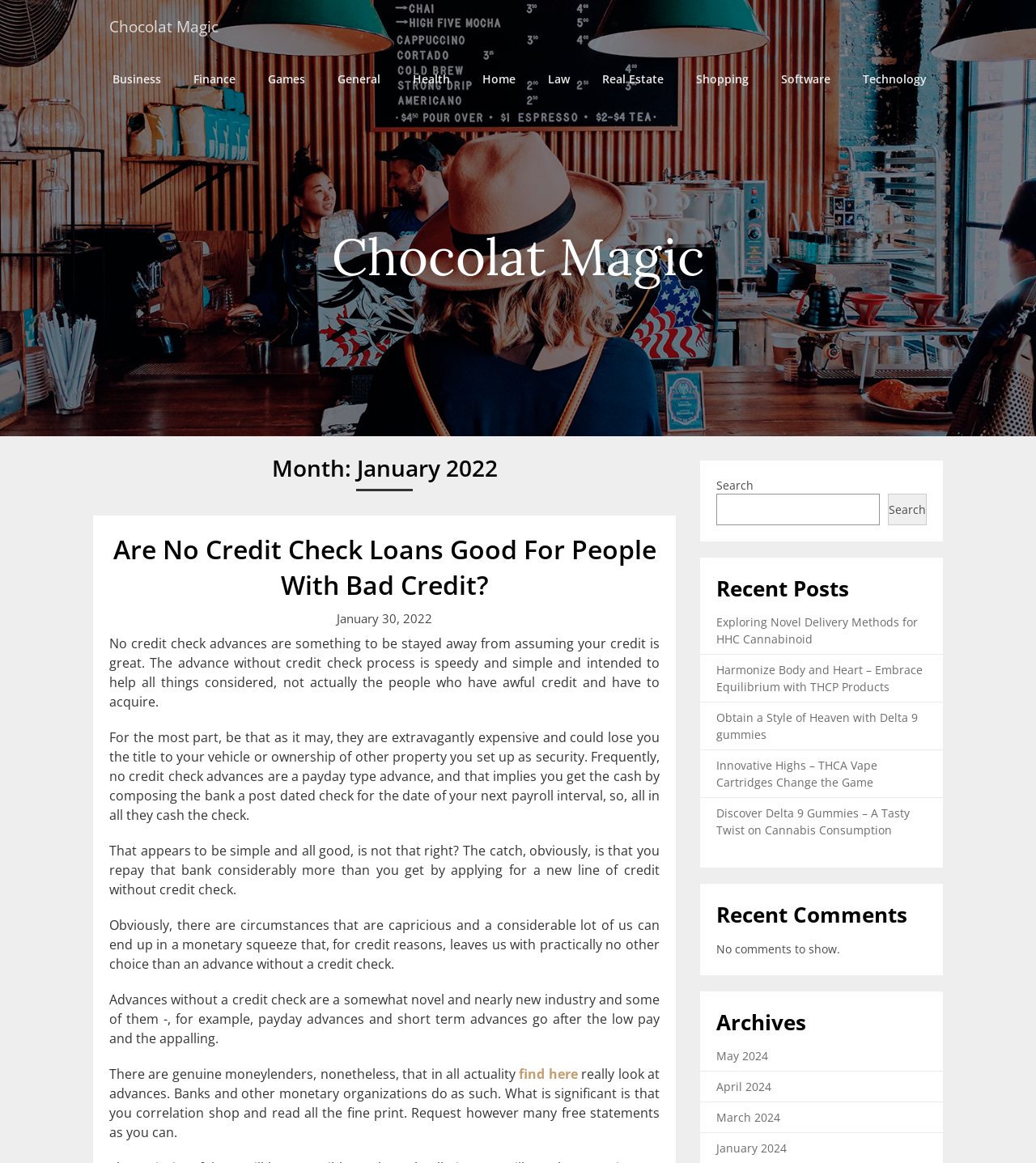Please identify the bounding box coordinates of the element's region that I should click in order to complete the following instruction: "View 'January 2024' archives". The bounding box coordinates consist of four float numbers between 0 and 1, i.e., [left, top, right, bottom].

[0.691, 0.98, 0.759, 0.994]